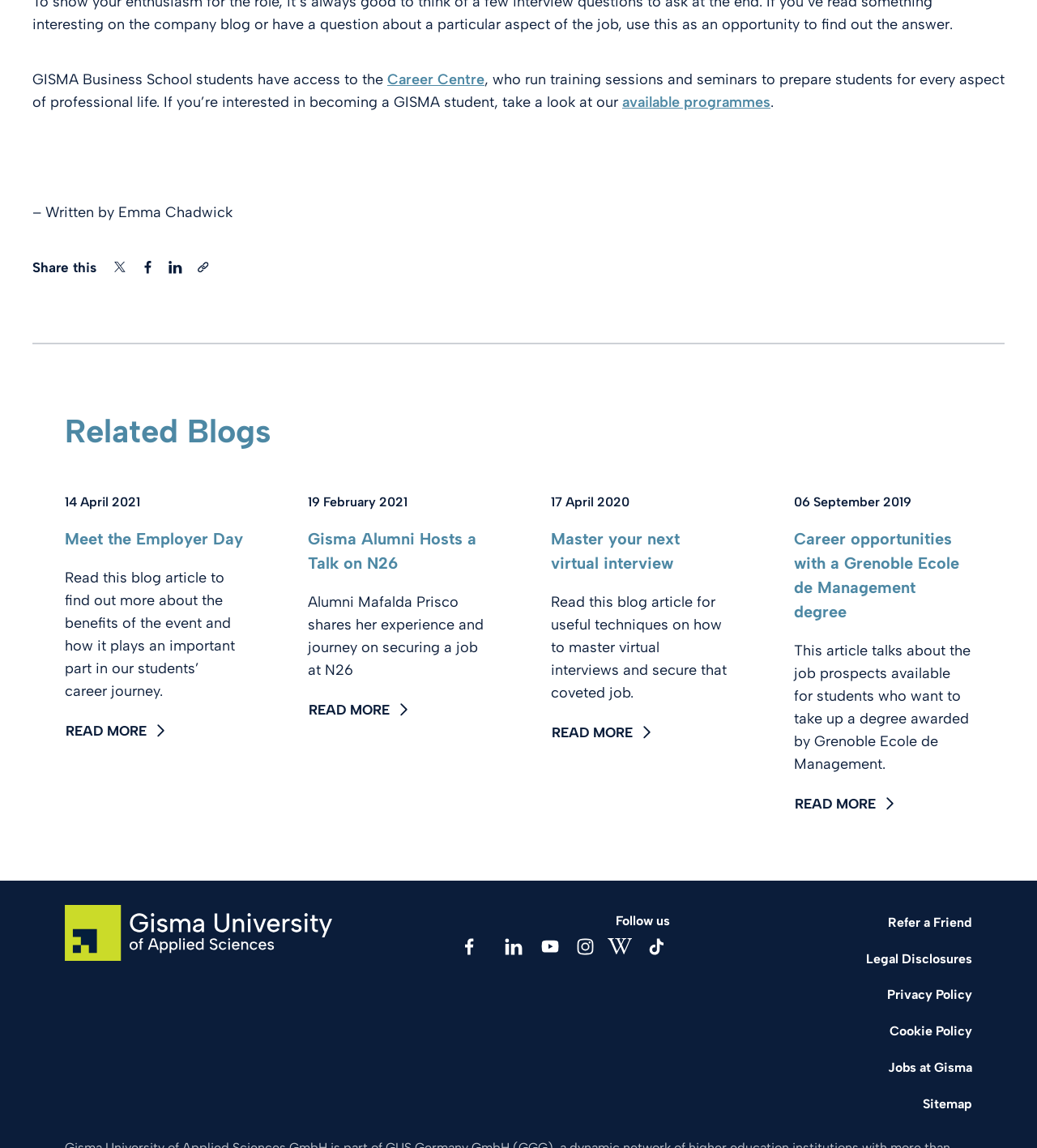What is the date of the blog article 'Meet the Employer Day'?
Please give a detailed and elaborate explanation in response to the question.

The date of the blog article 'Meet the Employer Day' is 14 April 2021, which is found in the text '14 April 2021' next to the article heading.